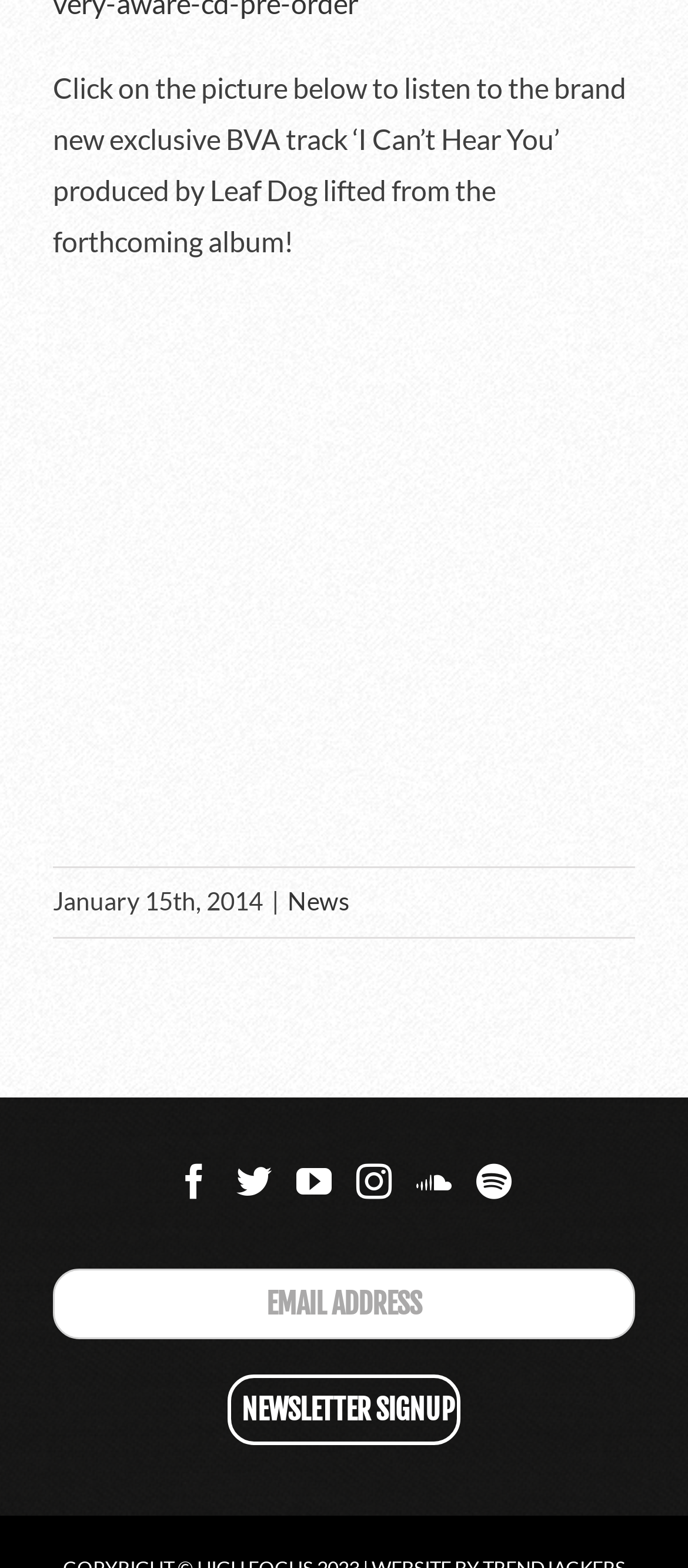Find the bounding box coordinates of the element I should click to carry out the following instruction: "Follow on Facebook".

[0.256, 0.742, 0.308, 0.765]